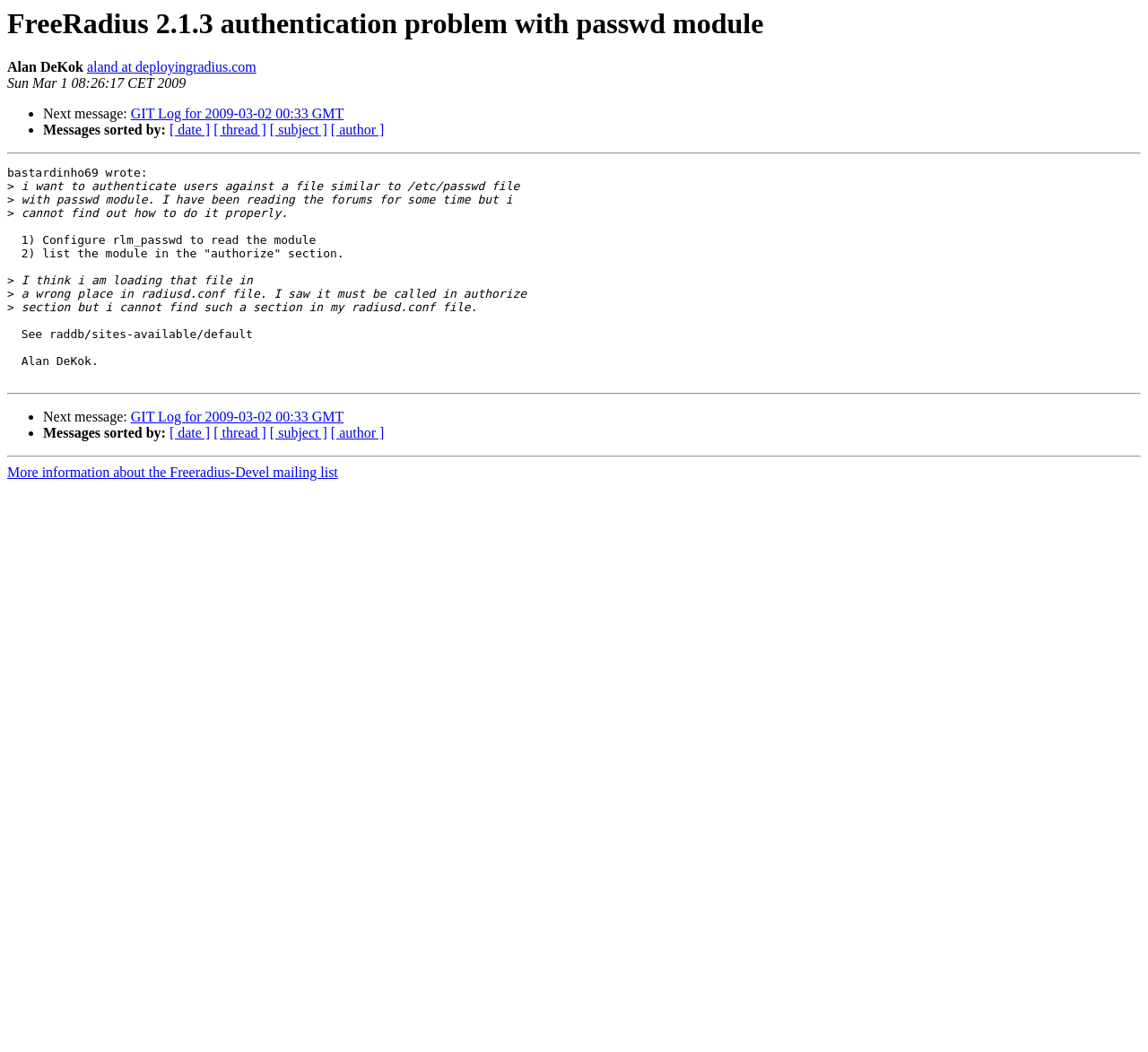Show the bounding box coordinates for the element that needs to be clicked to execute the following instruction: "Click the link to episode 'Season 1 Teaser Trailer Project Pundits Unplugged Pod'". Provide the coordinates in the form of four float numbers between 0 and 1, i.e., [left, top, right, bottom].

None